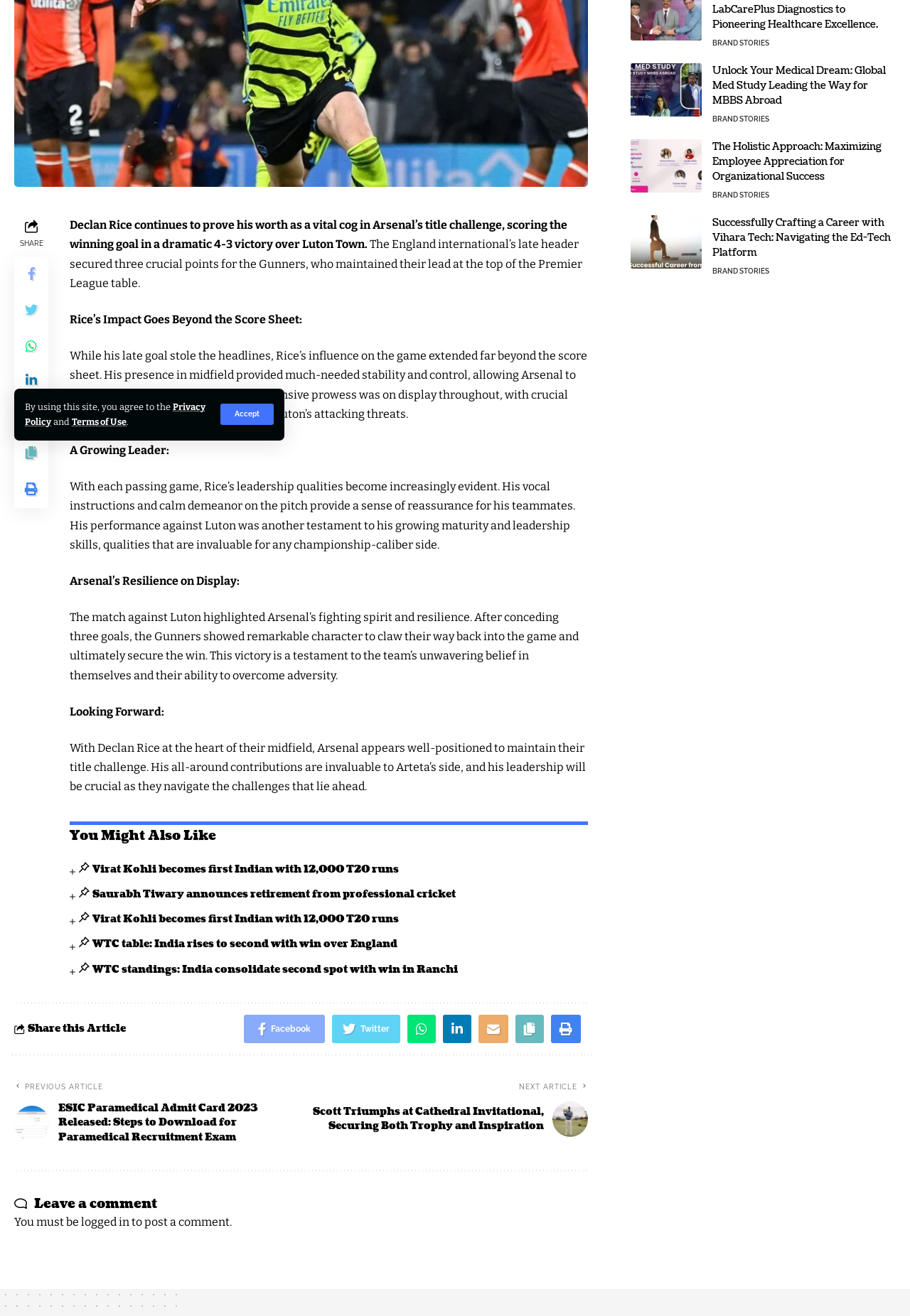From the webpage screenshot, predict the bounding box of the UI element that matches this description: "Terms of Use".

[0.079, 0.317, 0.139, 0.325]